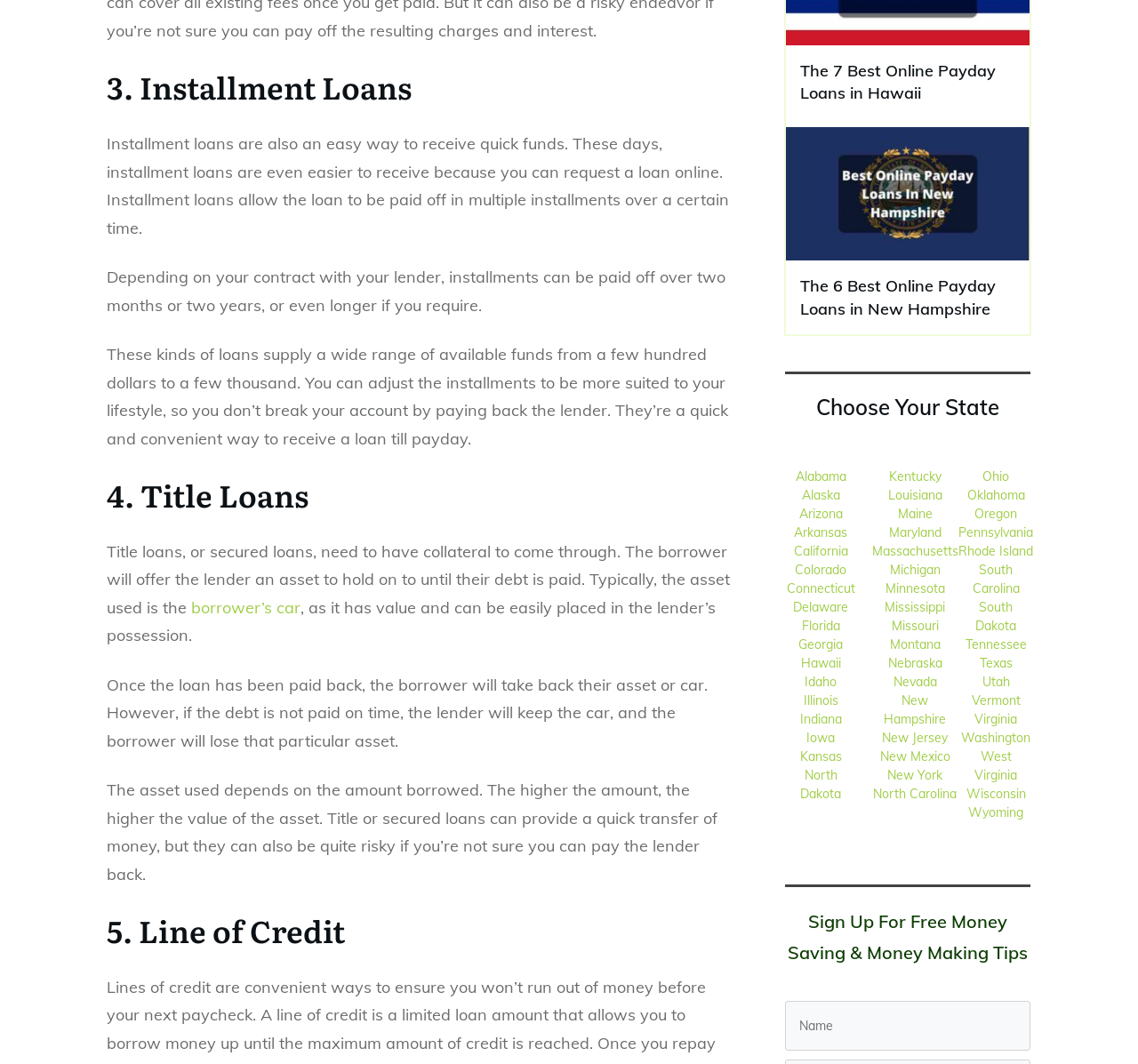What is the purpose of installment loans?
Please provide a single word or phrase based on the screenshot.

Receive quick funds